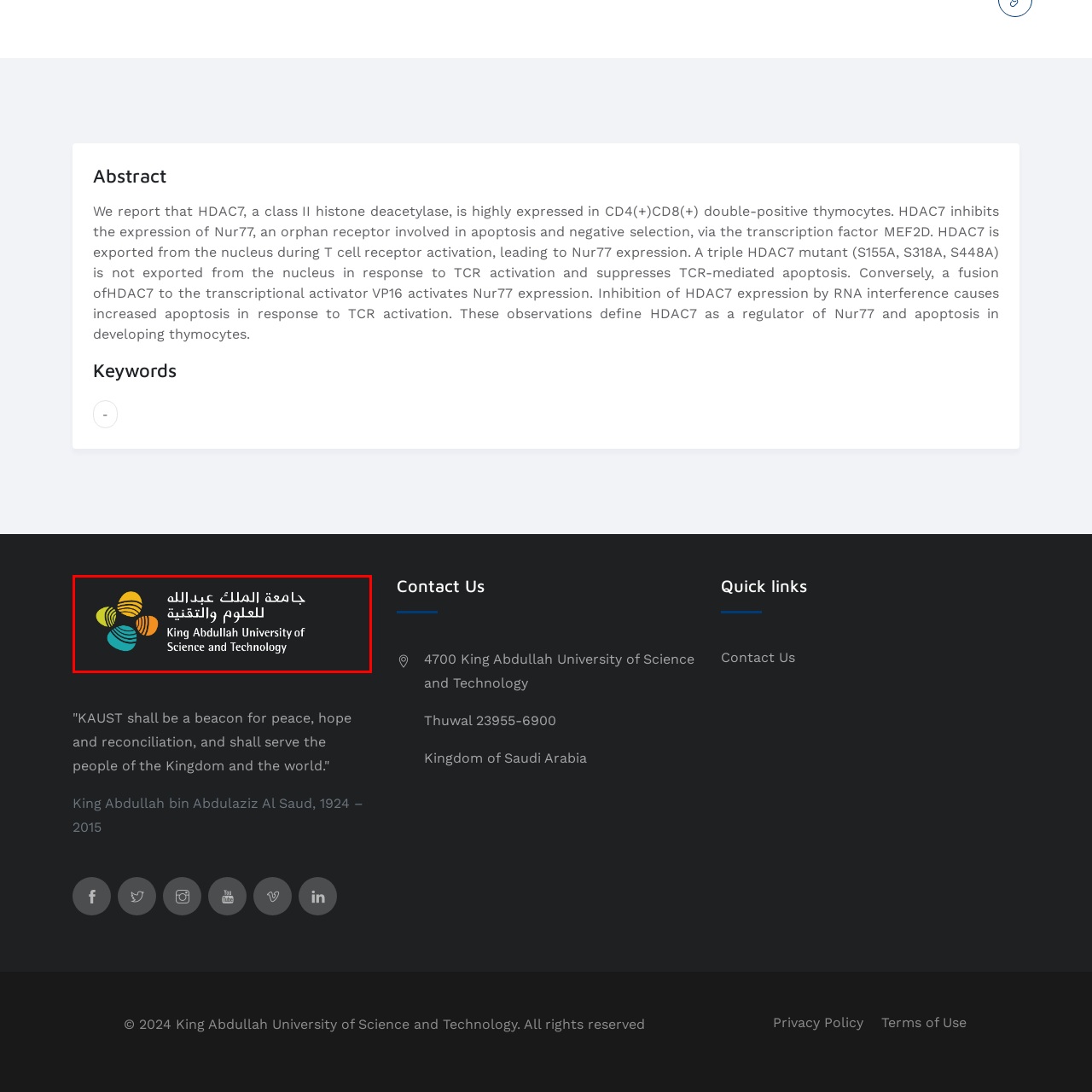Elaborate on all the details and elements present in the red-outlined area of the image.

The image features the logo of King Abdullah University of Science and Technology (KAUST), which combines a modern design with vibrant colors. The logo is an abstract representation that incorporates a motif of interconnected shapes, symbolizing collaboration and innovation. Accompanying the logo, the university's name is presented in both Arabic and English, clearly identifying its mission in the fields of science and technology. The overall design is set against a dark background, enhancing the visual impact and reflecting the university's commitment to excellence and research.